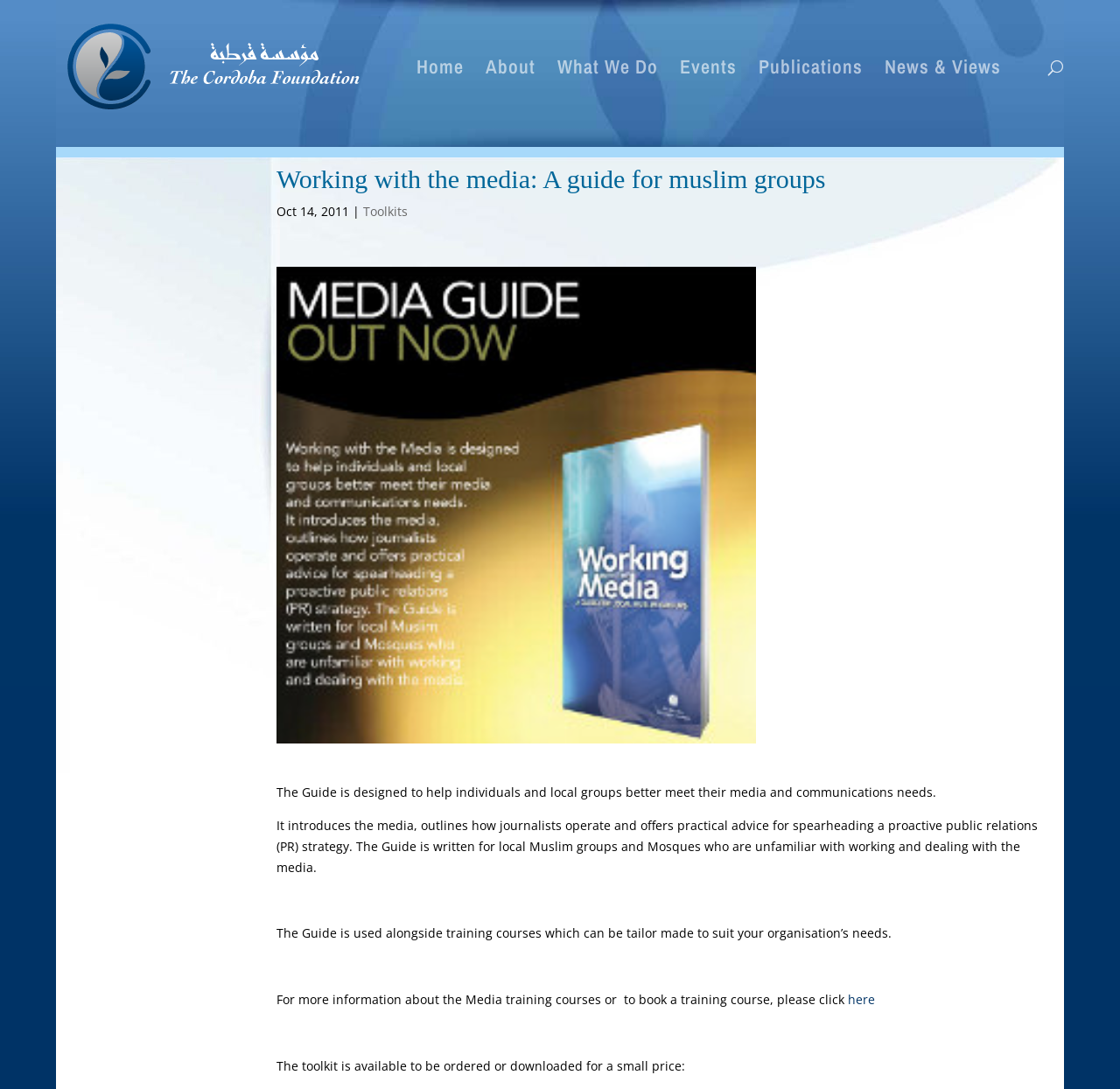Using the description: "here", determine the UI element's bounding box coordinates. Ensure the coordinates are in the format of four float numbers between 0 and 1, i.e., [left, top, right, bottom].

[0.757, 0.91, 0.781, 0.925]